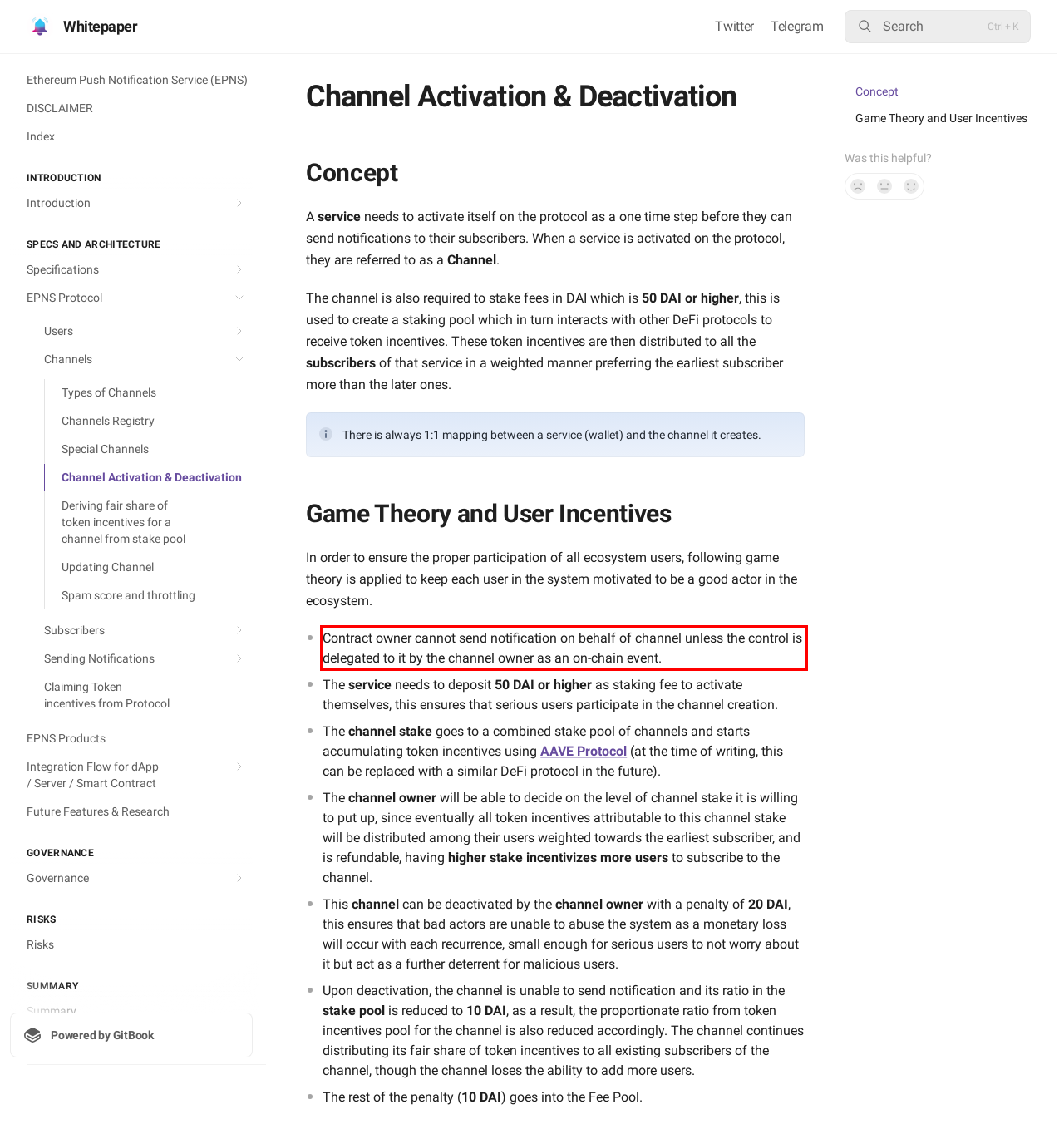Review the webpage screenshot provided, and perform OCR to extract the text from the red bounding box.

Contract owner cannot send notification on behalf of channel unless the control is delegated to it by the channel owner as an on-chain event.